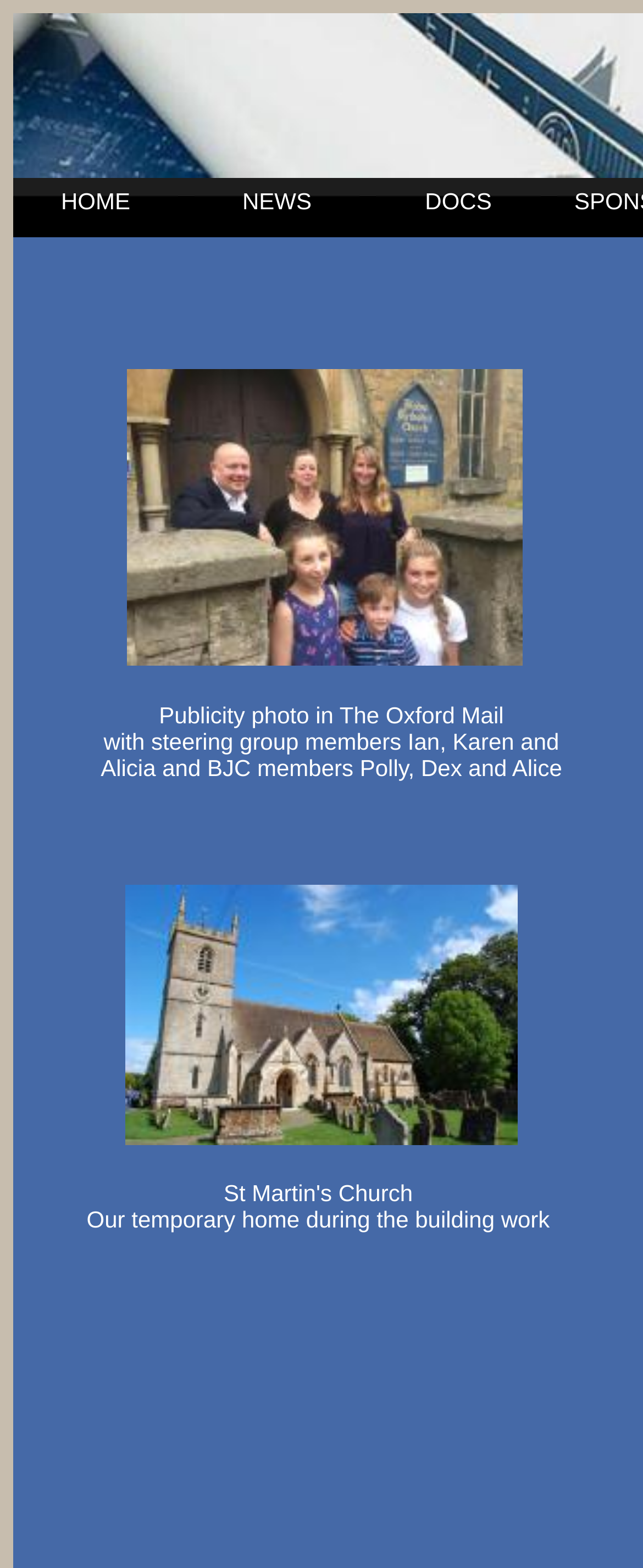Kindly respond to the following question with a single word or a brief phrase: 
What is the first menu item?

HOME